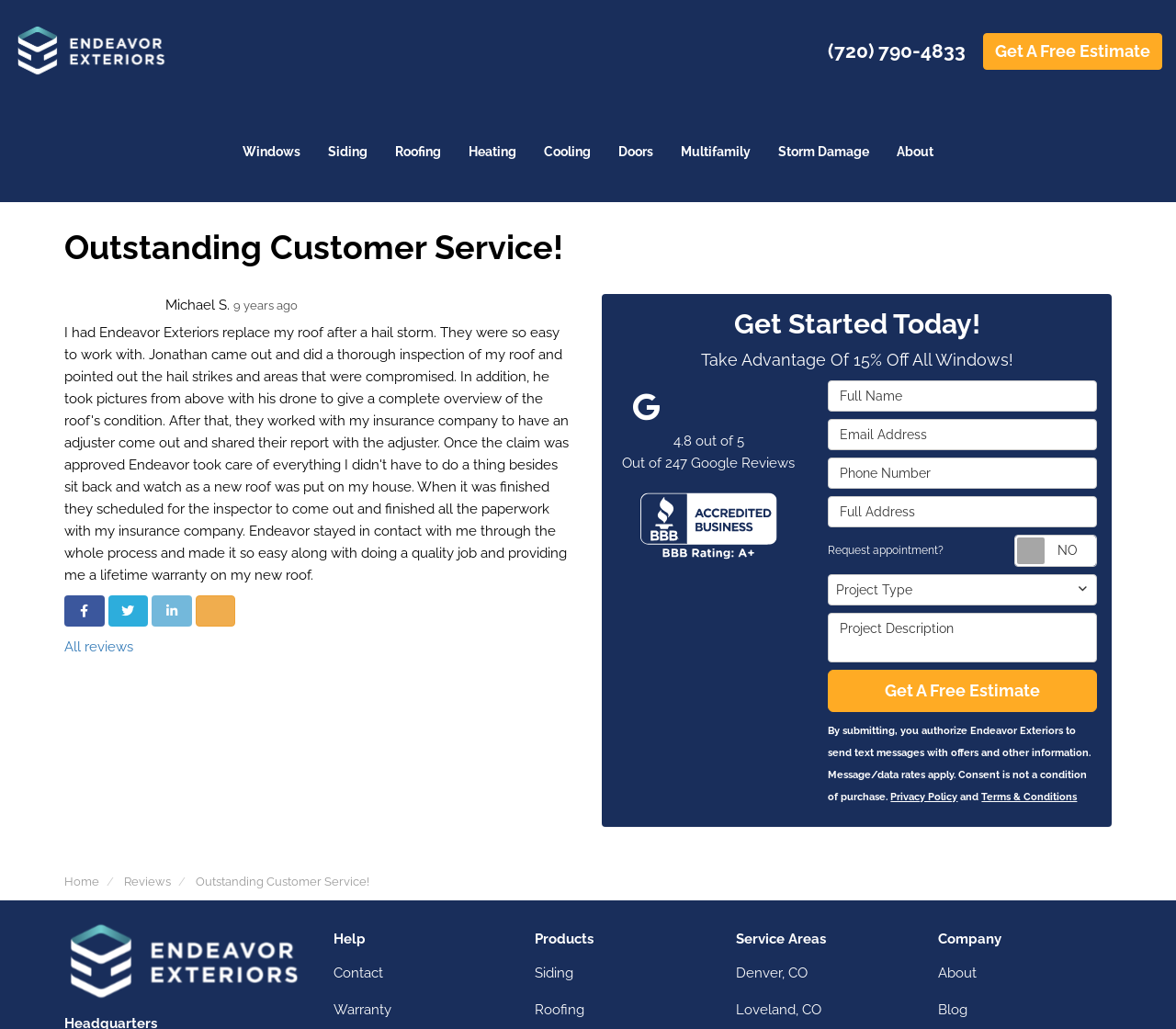Find the bounding box coordinates for the area that must be clicked to perform this action: "Click the 'Get A Free Estimate' button".

[0.836, 0.032, 0.988, 0.068]